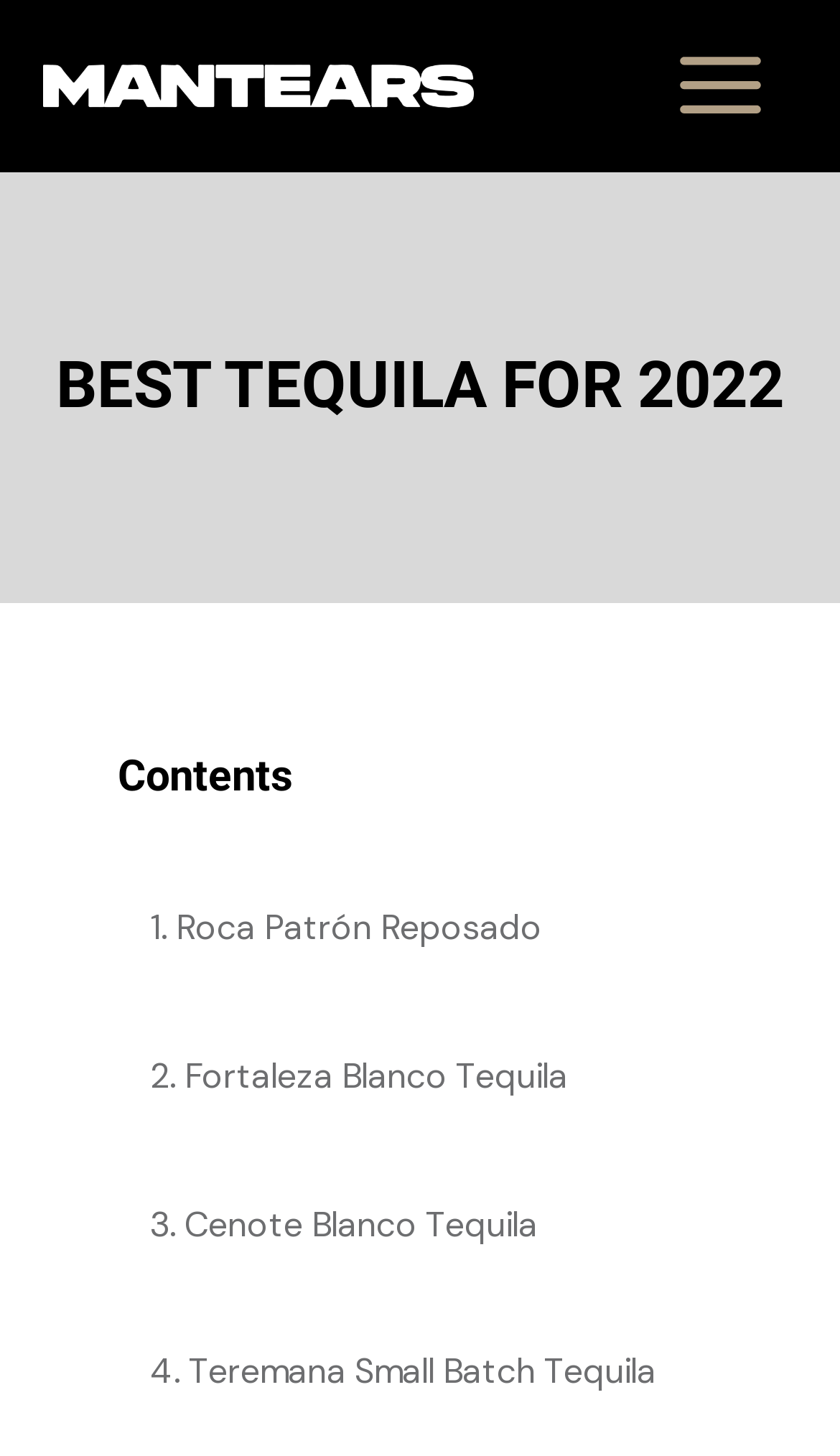Please locate and generate the primary heading on this webpage.

BEST TEQUILA FOR 2022